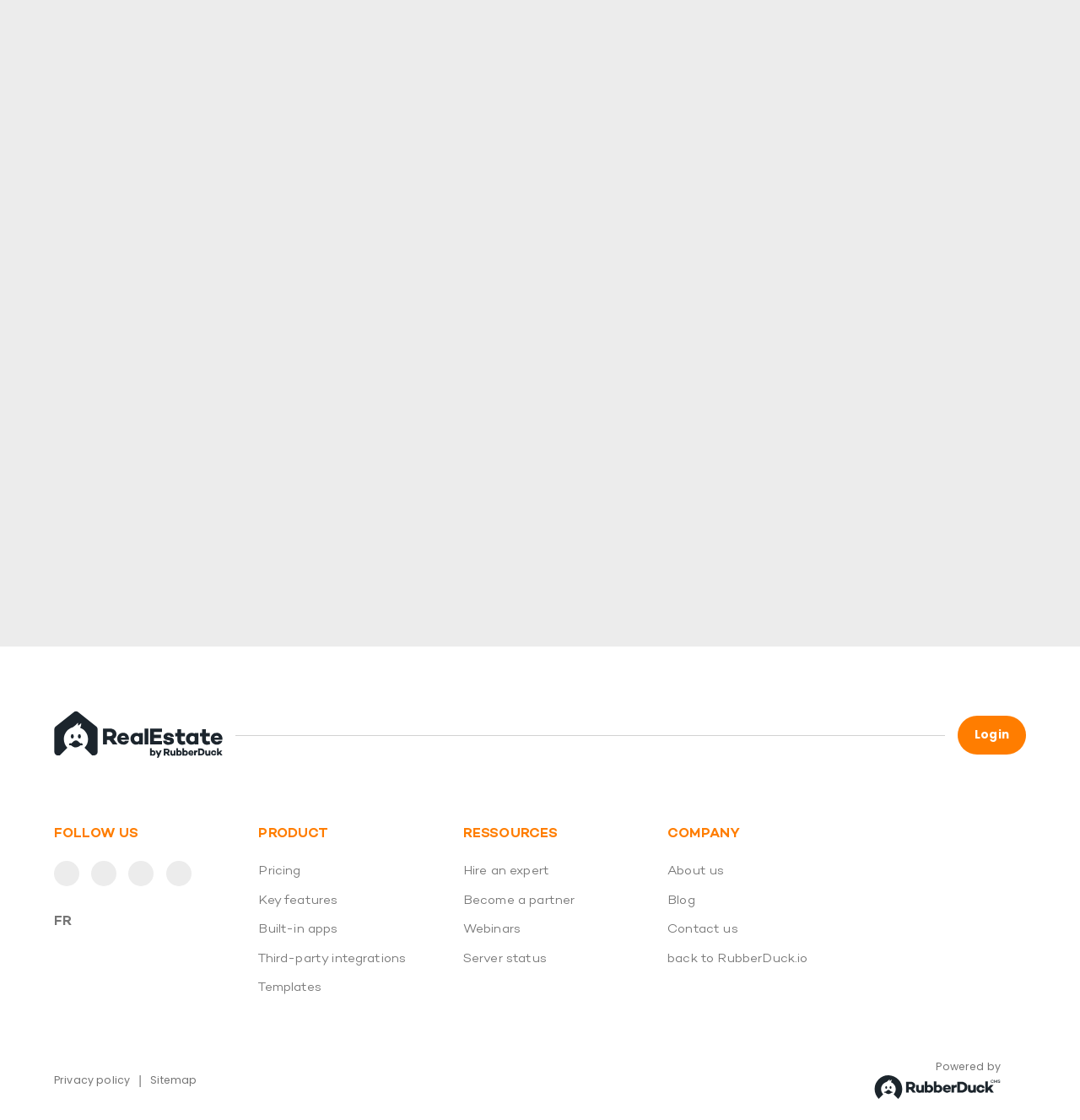Find the bounding box coordinates for the area that must be clicked to perform this action: "Check the 'Table of Contents'".

None